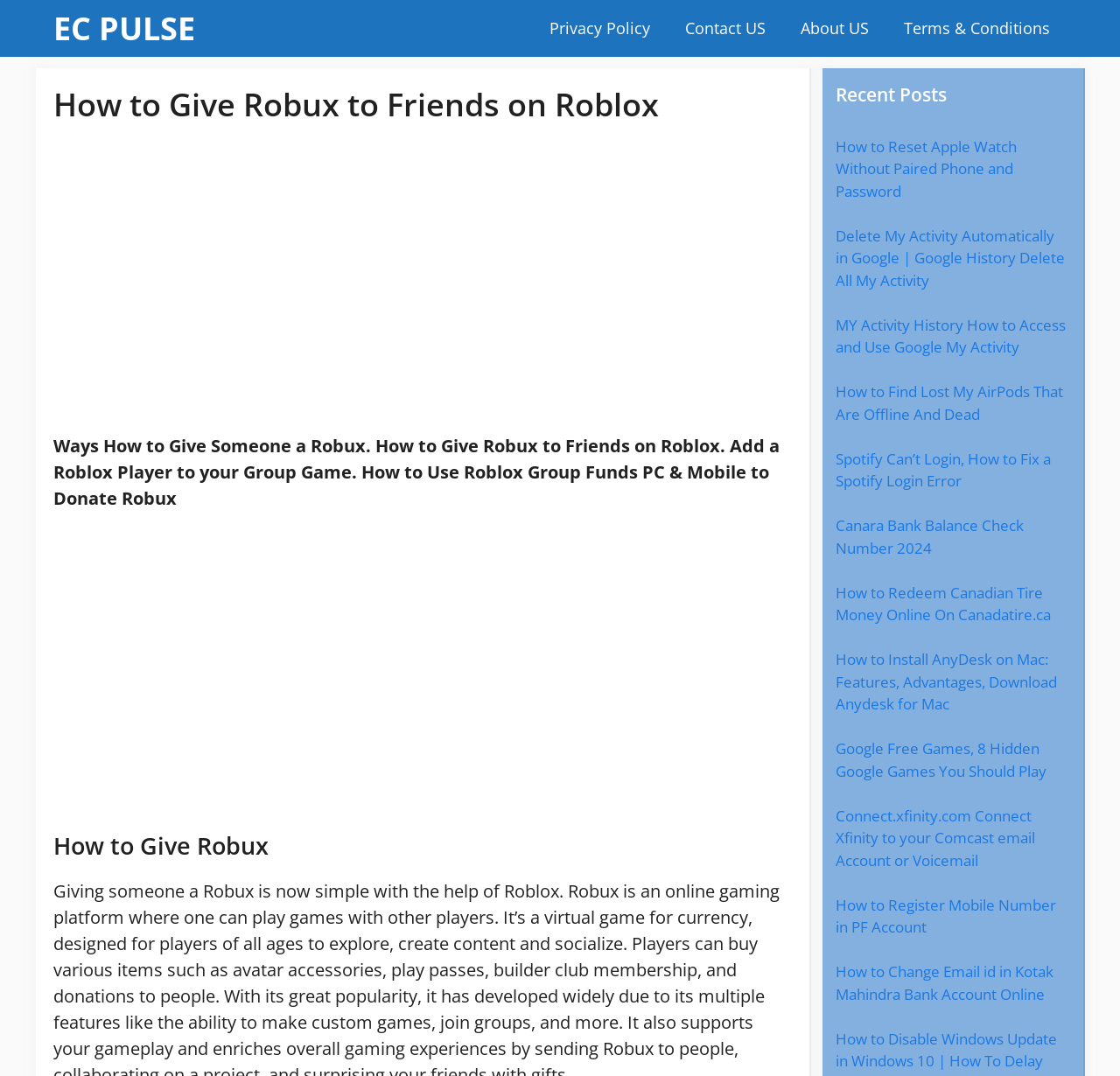Identify the main heading from the webpage and provide its text content.

How to Give Robux to Friends on Roblox